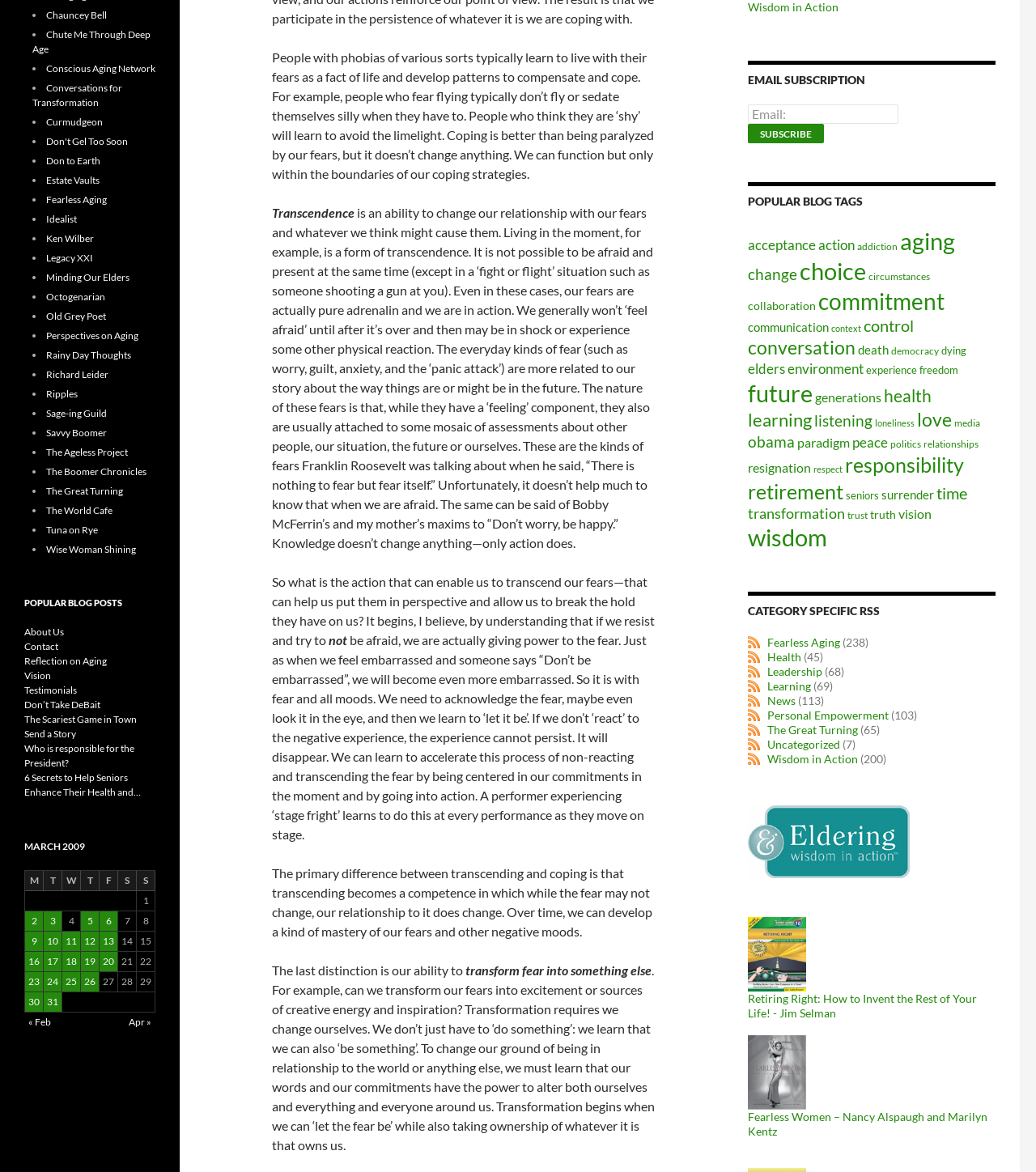Ascertain the bounding box coordinates for the UI element detailed here: "Apr »". The coordinates should be provided as [left, top, right, bottom] with each value being a float between 0 and 1.

[0.124, 0.866, 0.146, 0.877]